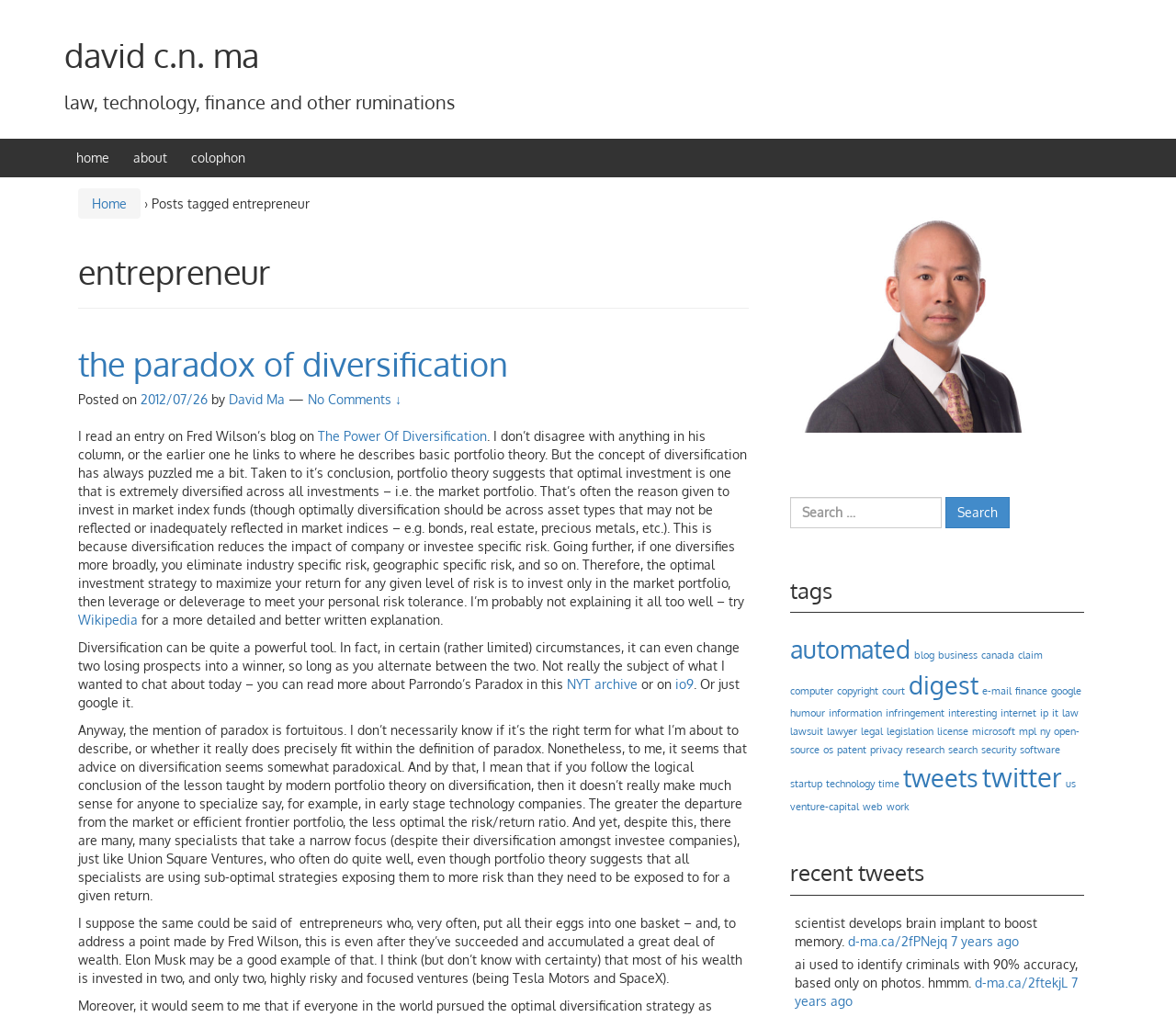Refer to the element description license and identify the corresponding bounding box in the screenshot. Format the coordinates as (top-left x, top-left y, bottom-right x, bottom-right y) with values in the range of 0 to 1.

[0.797, 0.713, 0.823, 0.726]